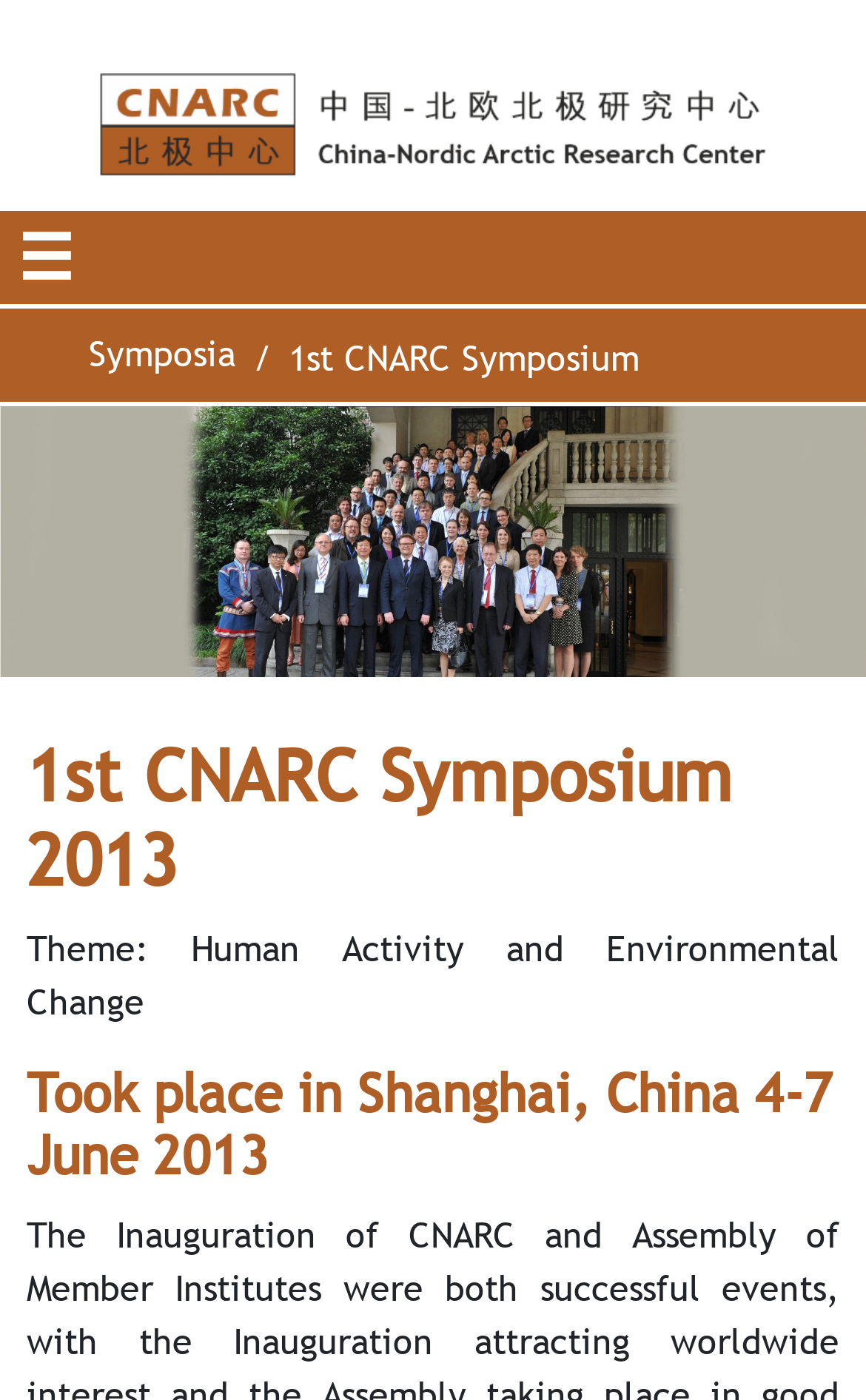Detail the various sections and features present on the webpage.

The webpage is about the 1st CNARC Symposium, which is an event organized by the China-Nordic Arctic Research Center. At the top left corner, there is a link to the research center's homepage, accompanied by an image with the same name. 

Below the top navigation bar, which contains a hamburger menu icon on the left, there is a breadcrumbs navigation section that indicates the current page is about the symposia, specifically the 1st CNARC Symposium. 

On the left side of the page, there is a large image showing the attendees of the symposium. 

The main content of the page is divided into sections, with headings and paragraphs. The first heading announces the title of the symposium, "1st CNARC Symposium 2013". Below this heading, there is a paragraph describing the theme of the symposium, "Human Activity and Environmental Change". 

Further down, another heading provides details about the event, stating that it took place in Shanghai, China from 4-7 June 2013.